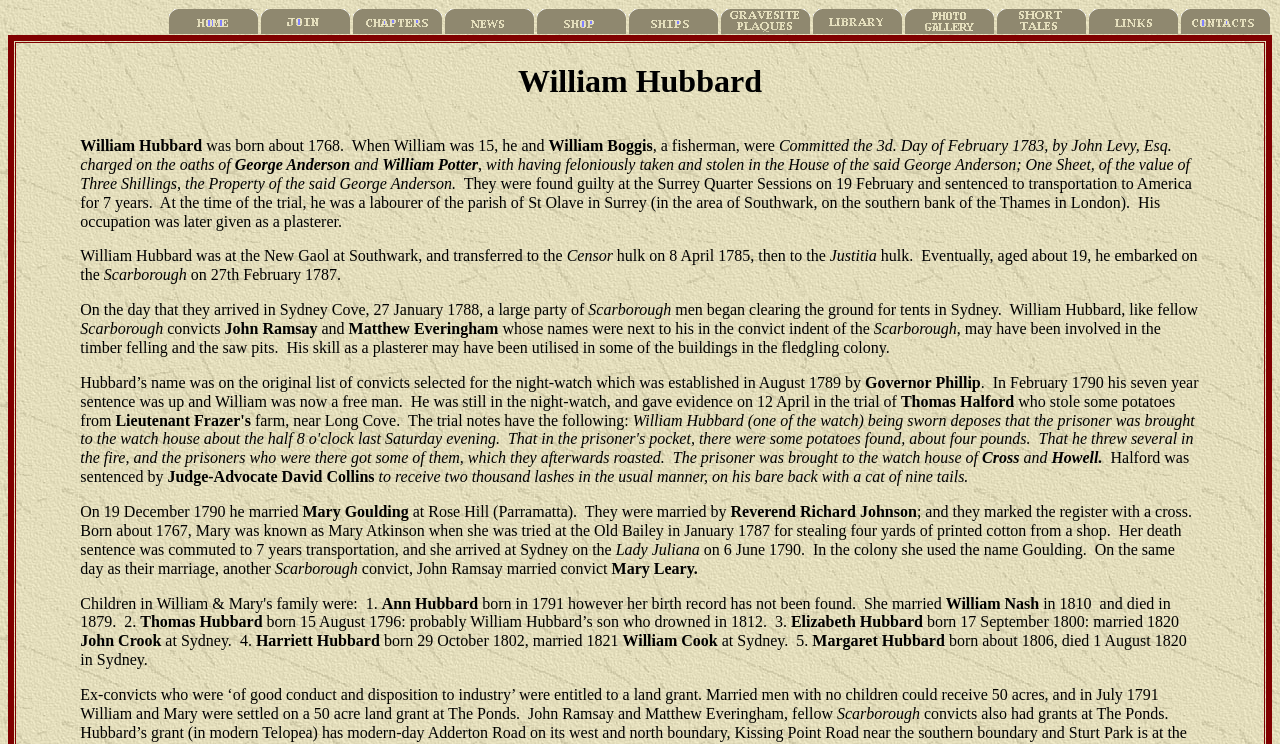Use a single word or phrase to respond to the question:
How many children did William and Mary have?

5